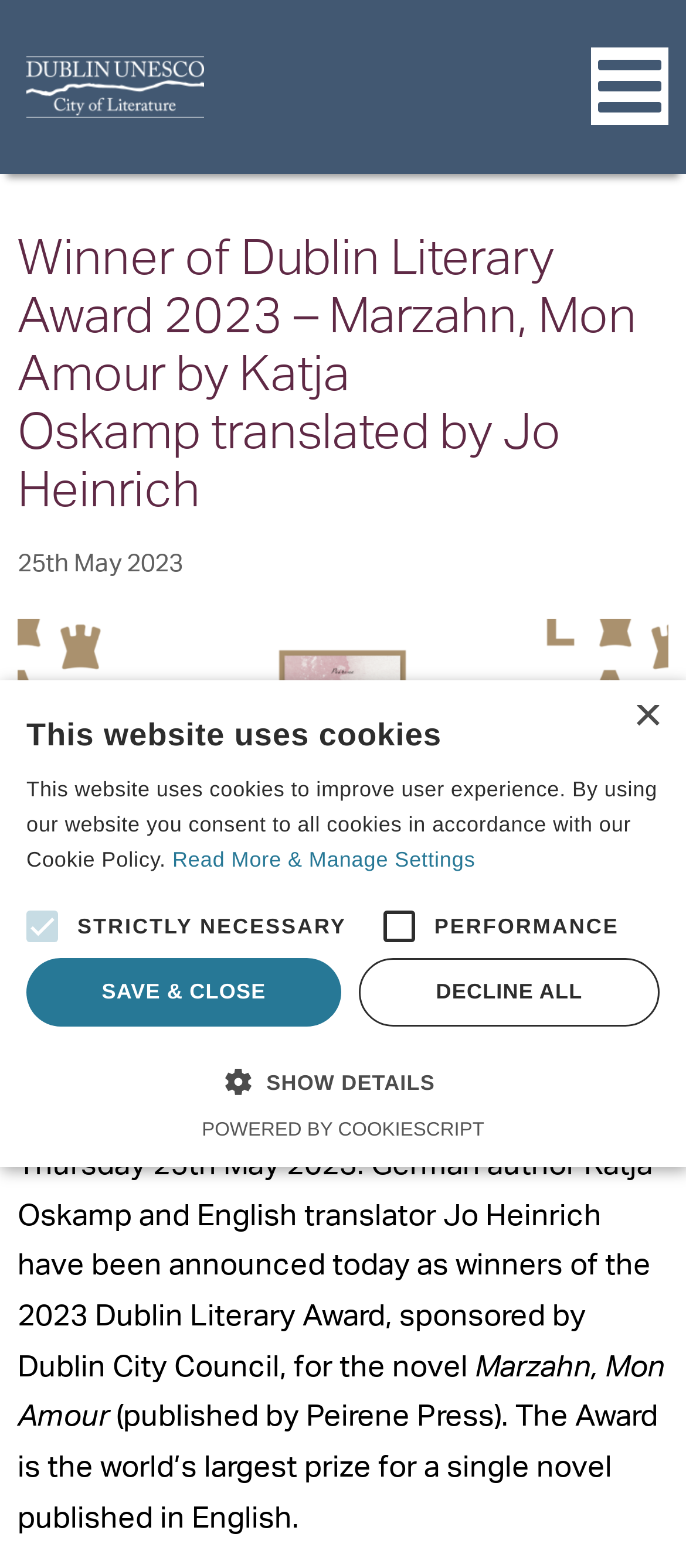Find the bounding box coordinates of the element to click in order to complete this instruction: "Click the link to Dublin City of Literature". The bounding box coordinates must be four float numbers between 0 and 1, denoted as [left, top, right, bottom].

[0.038, 0.025, 0.298, 0.086]